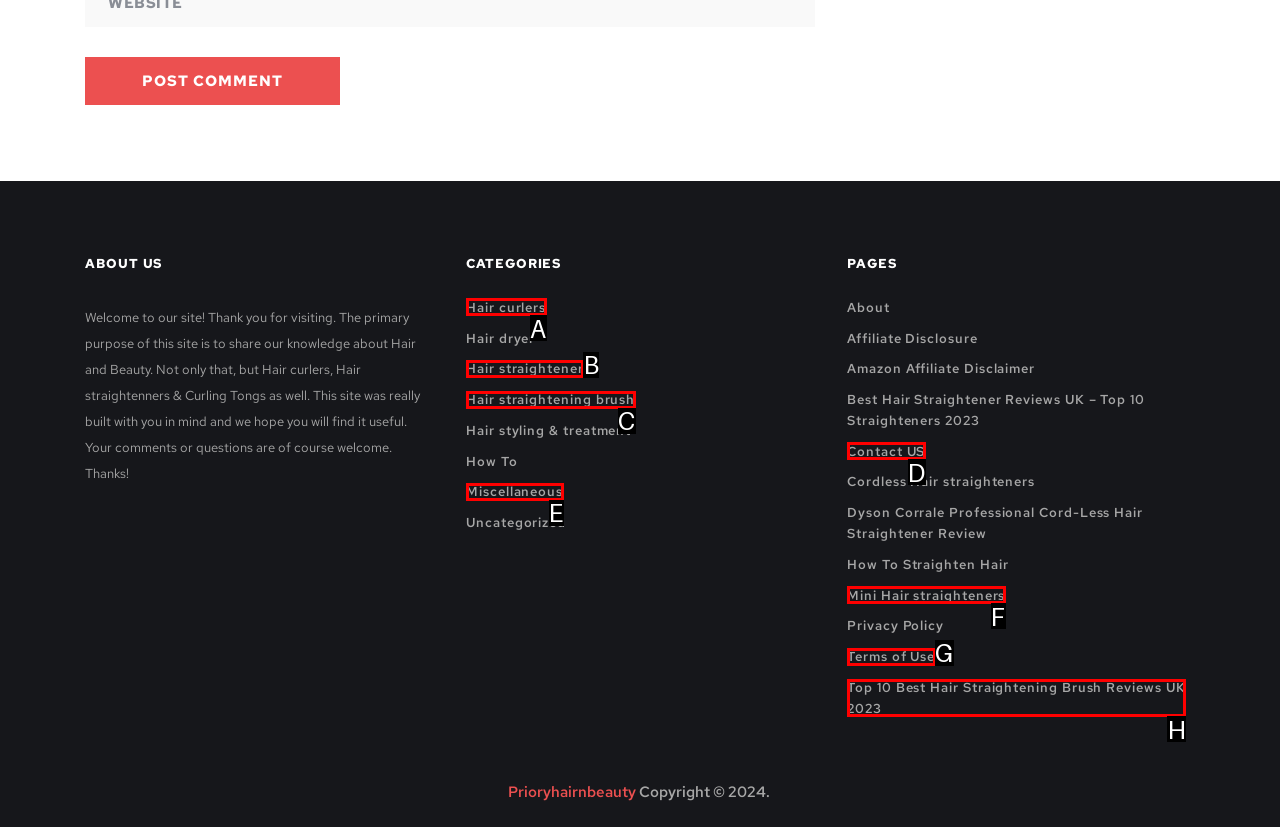To complete the instruction: Go to the 'Contact US' page, which HTML element should be clicked?
Respond with the option's letter from the provided choices.

D